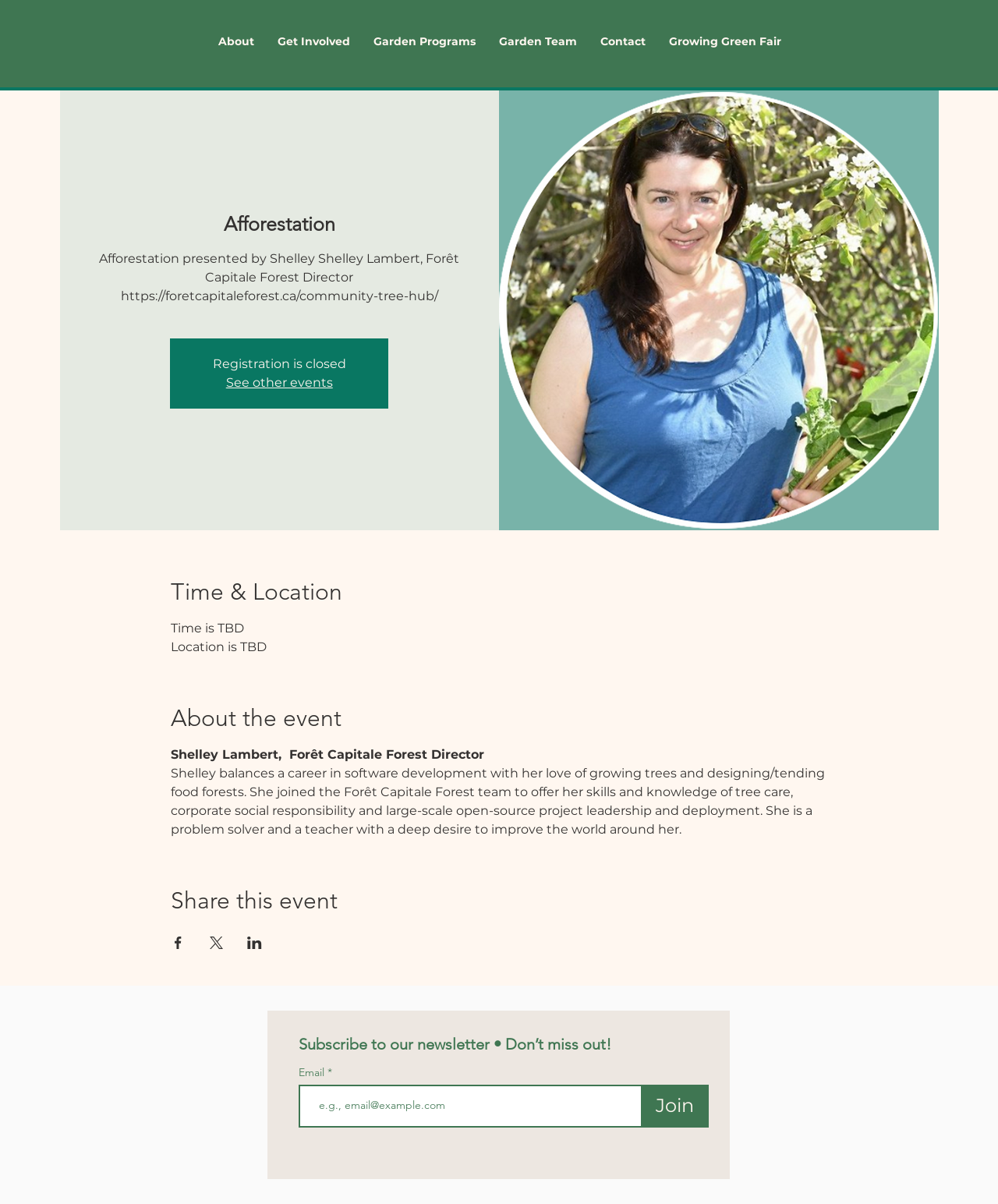Find the bounding box coordinates of the element to click in order to complete the given instruction: "Click on See other events."

[0.226, 0.311, 0.333, 0.324]